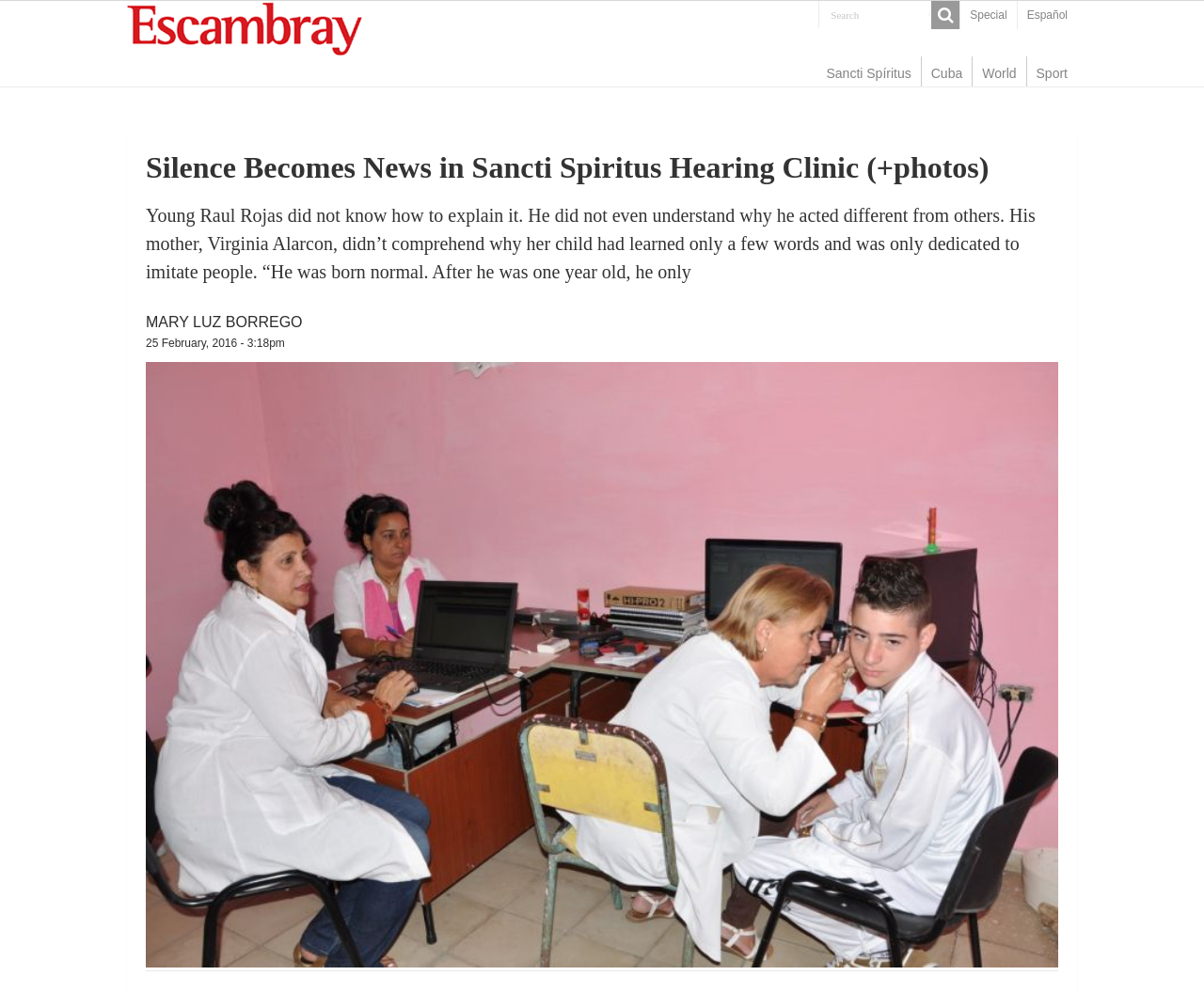What is the name of the clinic mentioned in the article?
Answer the question with detailed information derived from the image.

The article mentions a clinic called Sancti Spiritus Hearing Clinic, which is related to the story of Raul Rojas.